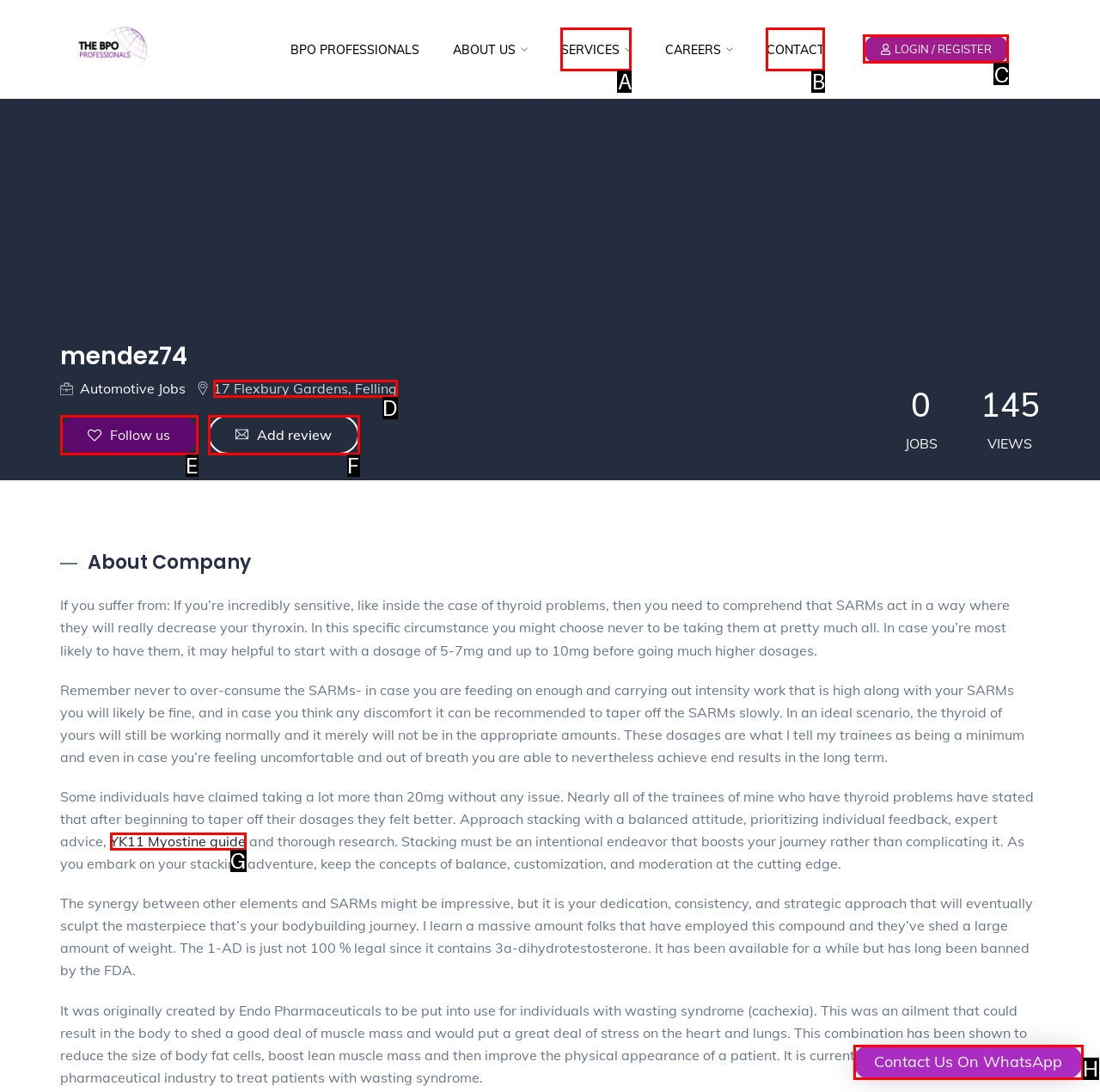Select the appropriate HTML element that needs to be clicked to execute the following task: Click the 'LOGIN / REGISTER' link. Respond with the letter of the option.

C